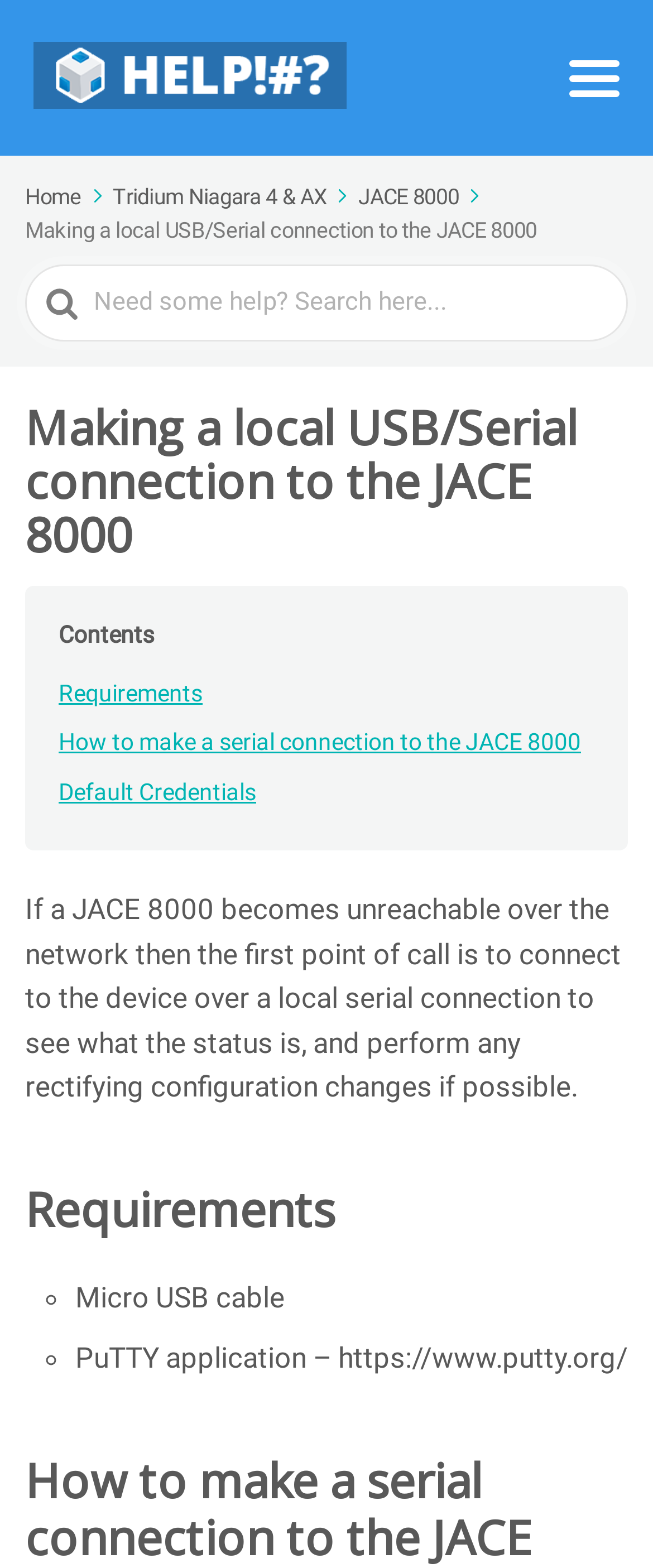Specify the bounding box coordinates of the area that needs to be clicked to achieve the following instruction: "Search for something".

[0.038, 0.169, 0.962, 0.217]